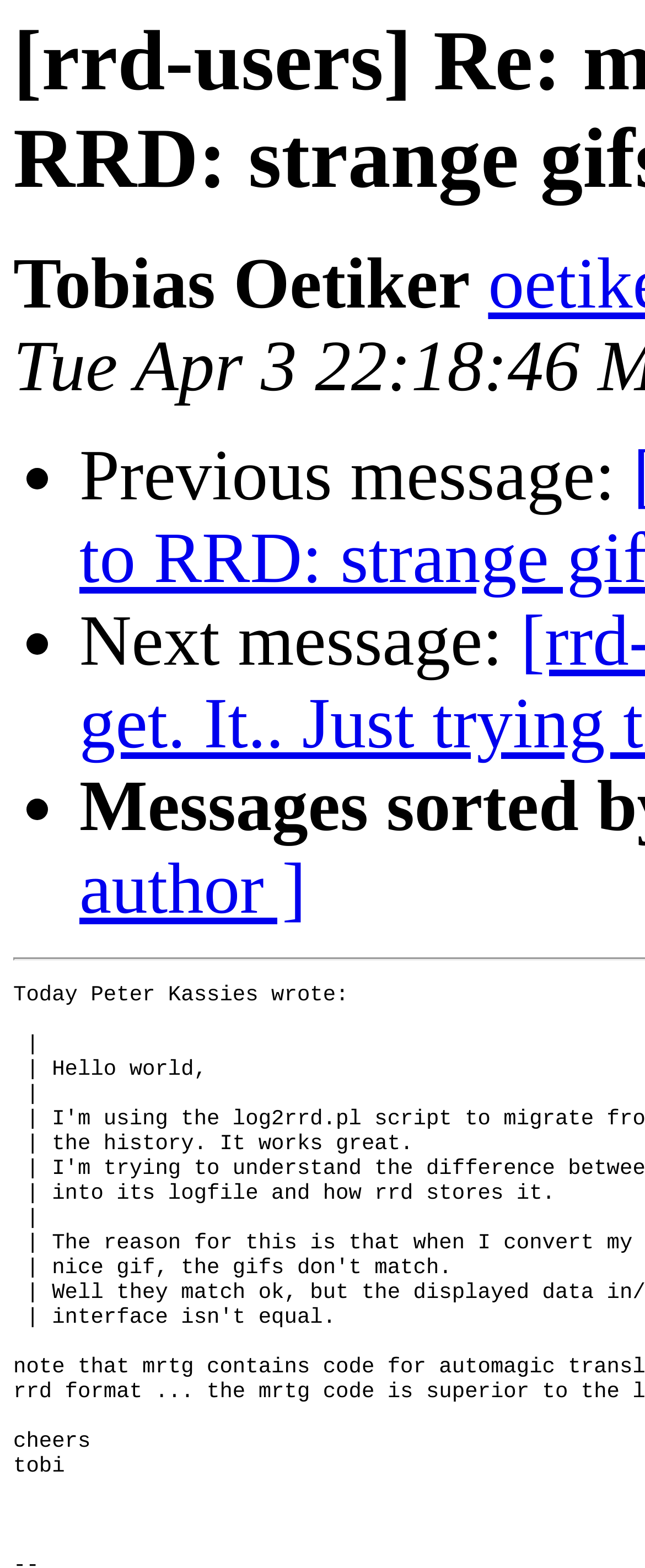Extract the main heading from the webpage content.

[rrd-users] Re: migration from mrtg to RRD: strange gifs